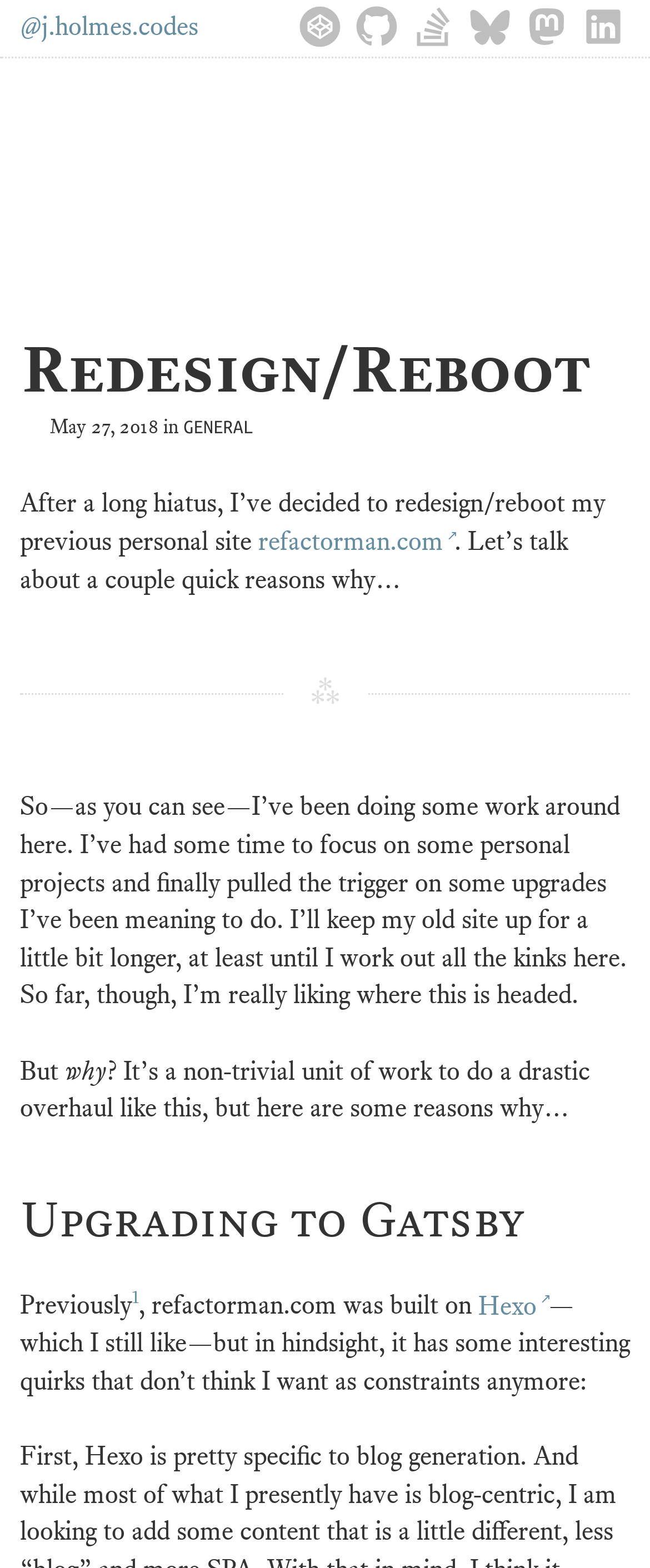Specify the bounding box coordinates of the element's region that should be clicked to achieve the following instruction: "Access 99 Names of Allah". The bounding box coordinates consist of four float numbers between 0 and 1, in the format [left, top, right, bottom].

None